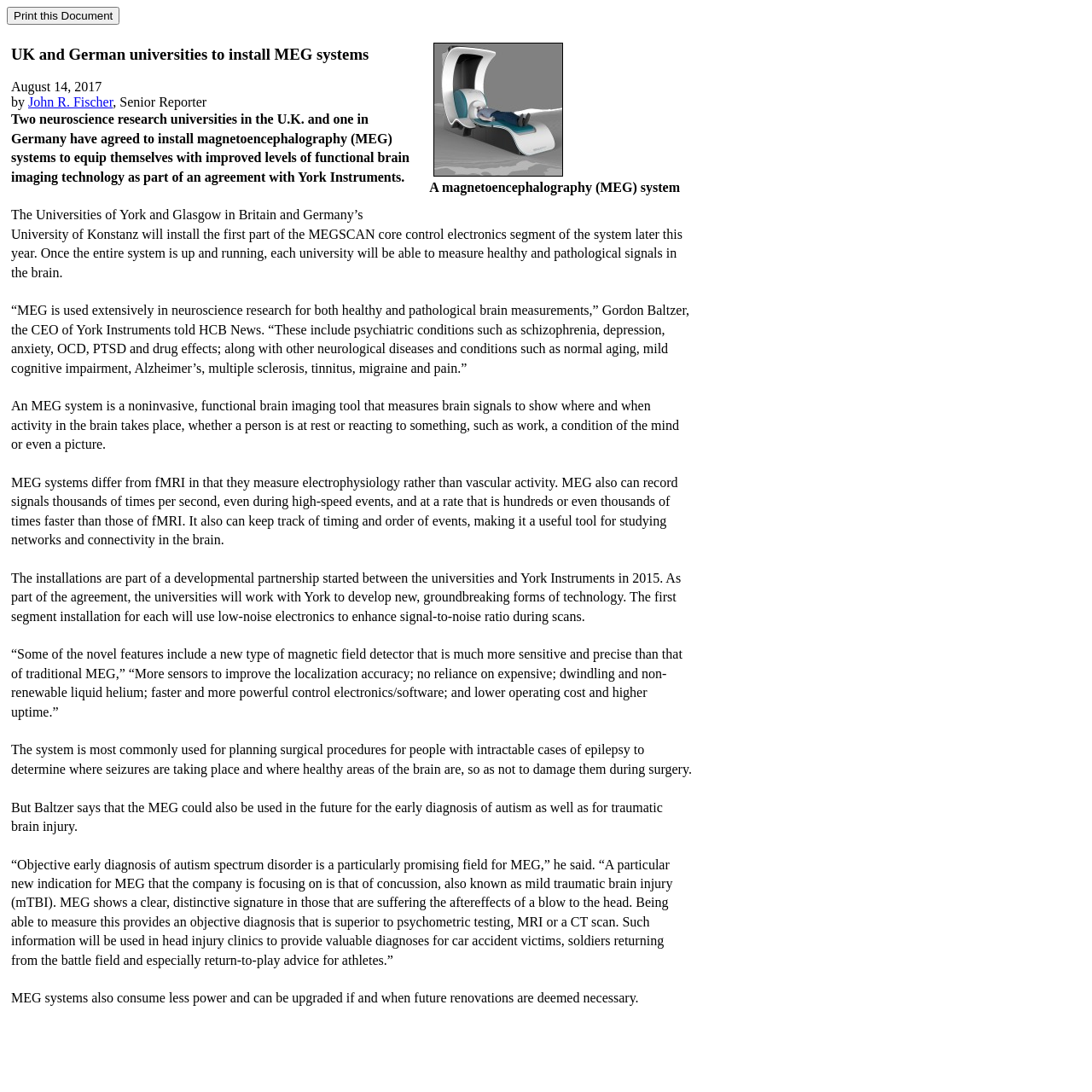Answer the following query concisely with a single word or phrase:
Which universities are installing MEG systems?

York, Glasgow, Konstanz